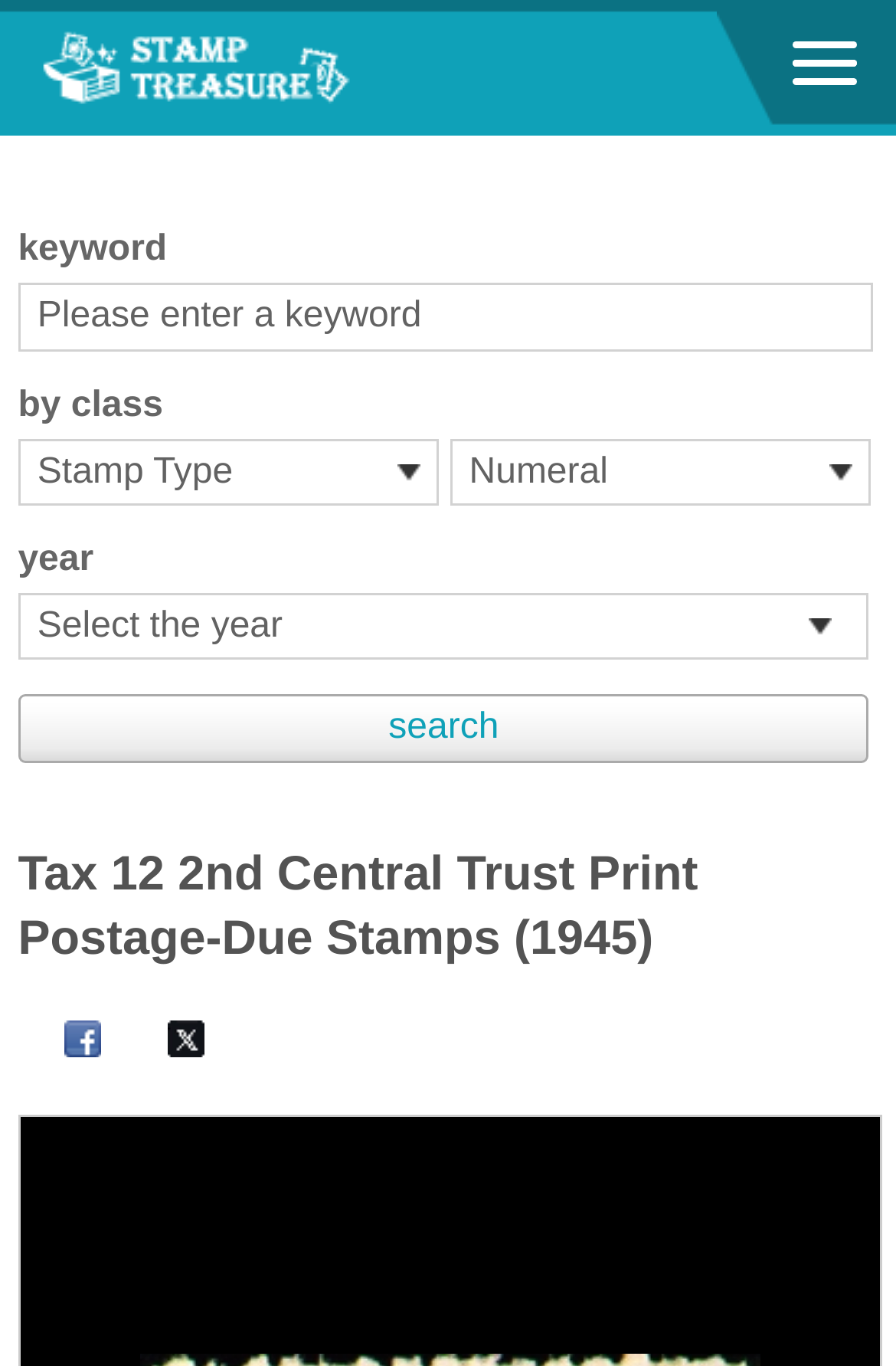What social media platform is linked?
Refer to the image and provide a one-word or short phrase answer.

Facebook